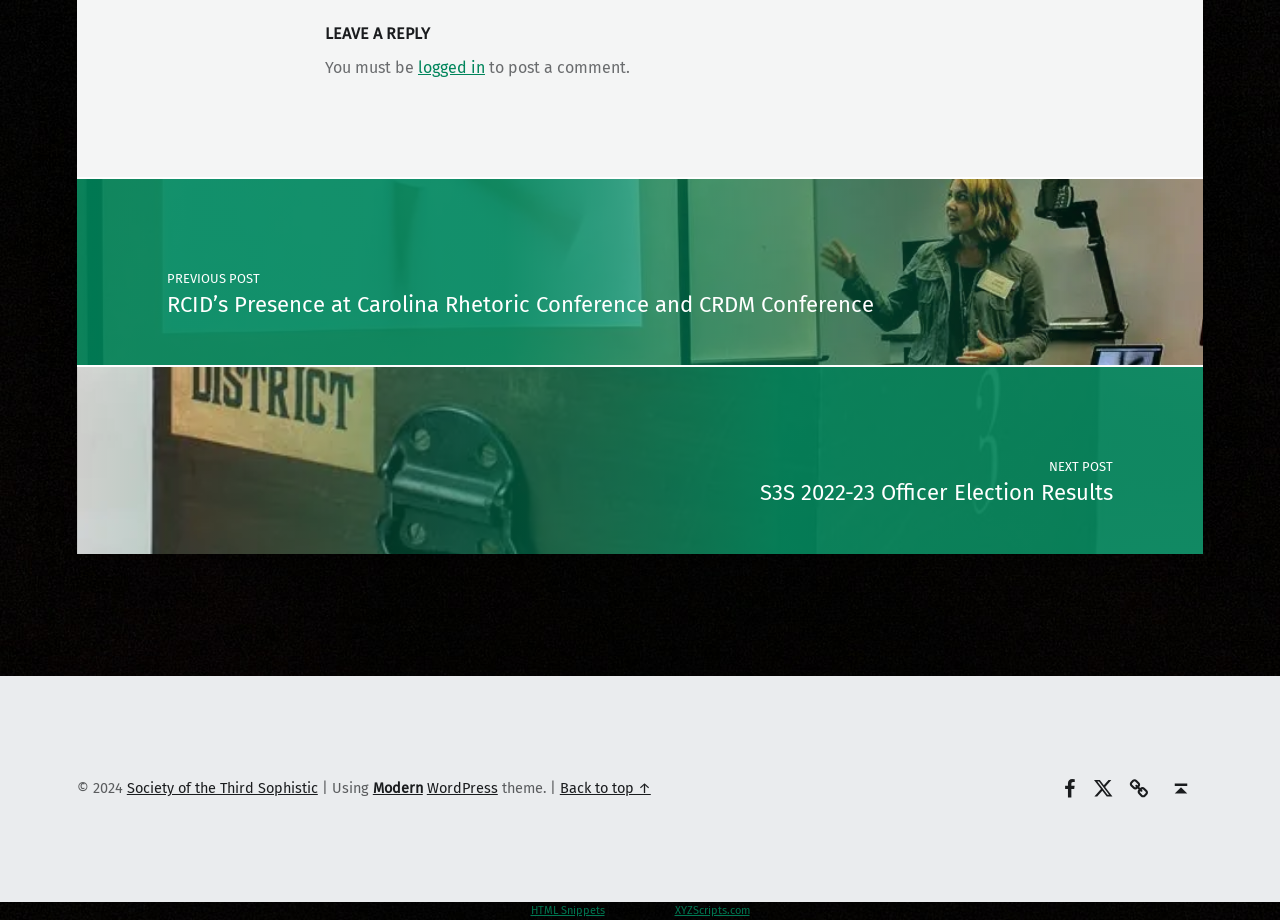What is the name of the organization that owns this website?
Relying on the image, give a concise answer in one word or a brief phrase.

Society of the Third Sophistic